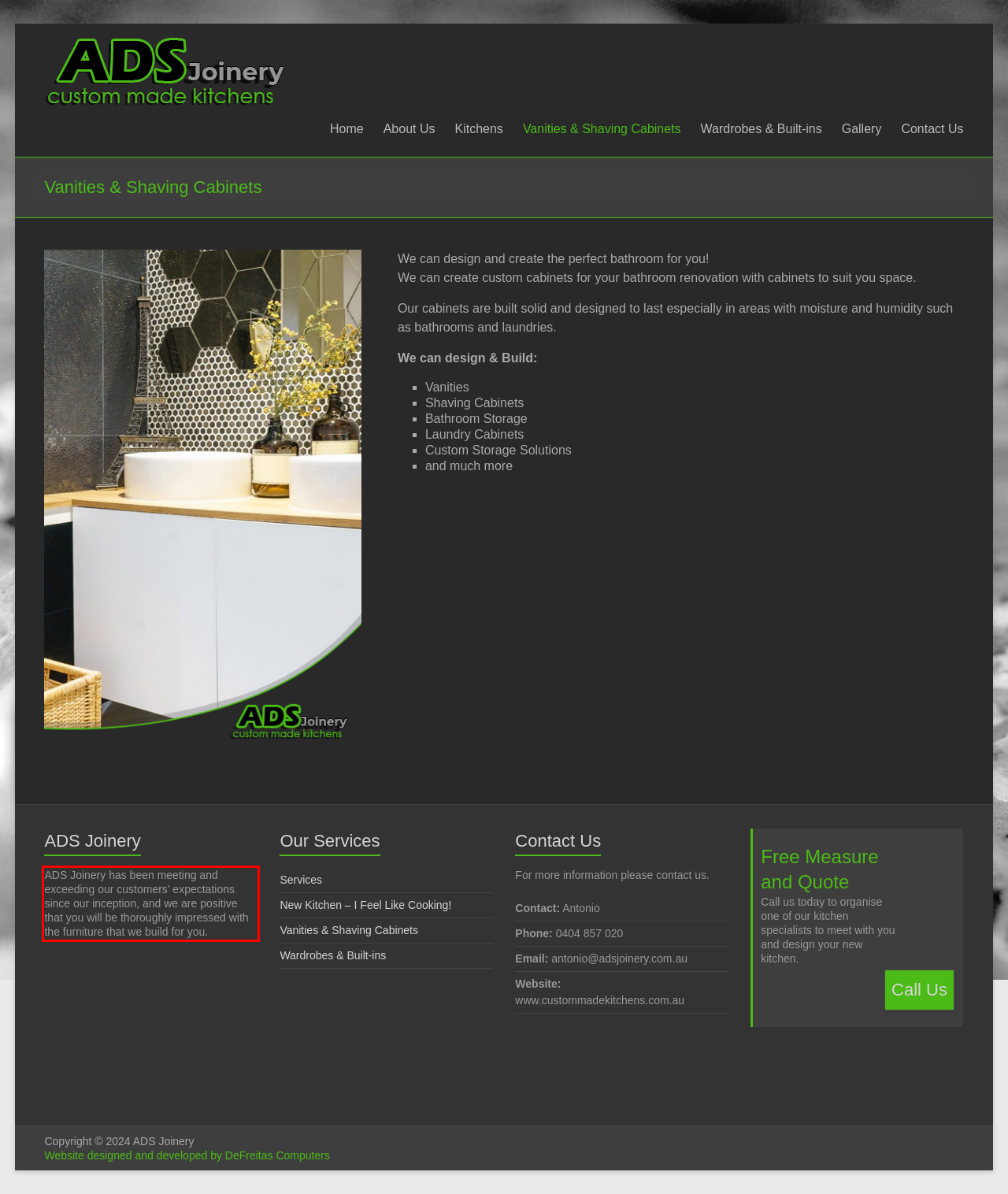Please look at the screenshot provided and find the red bounding box. Extract the text content contained within this bounding box.

ADS Joinery has been meeting and exceeding our customers’ expectations since our inception, and we are positive that you will be thoroughly impressed with the furniture that we build for you.